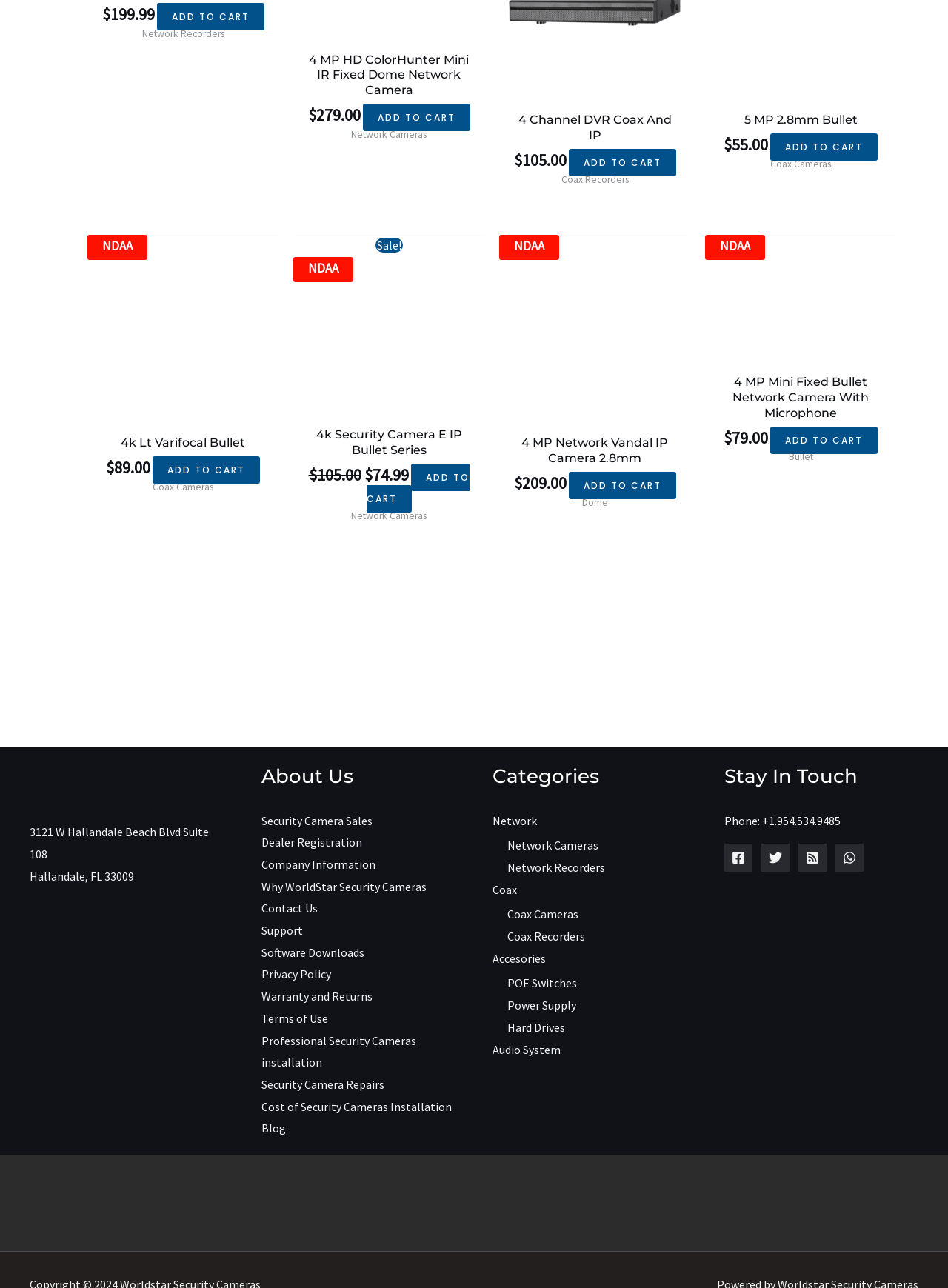What is the original price of the 4k Security Camera E IP Bullet Series?
Refer to the screenshot and deliver a thorough answer to the question presented.

I found the original price by looking at the text 'Original price was: $105.00.' next to the product description of the 4k Security Camera E IP Bullet Series.